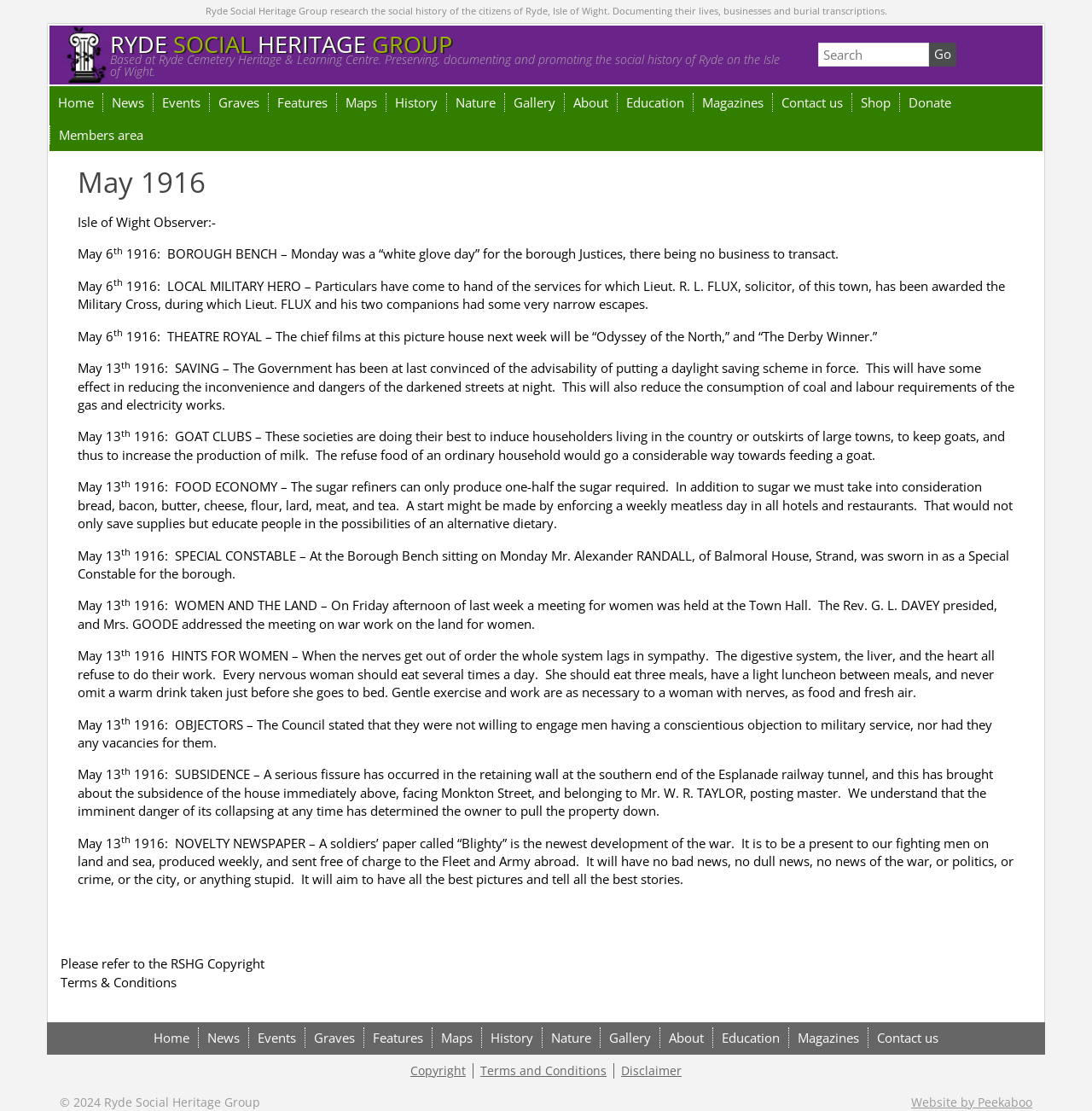Give a one-word or short-phrase answer to the following question: 
What is the copyright year of the webpage?

2024